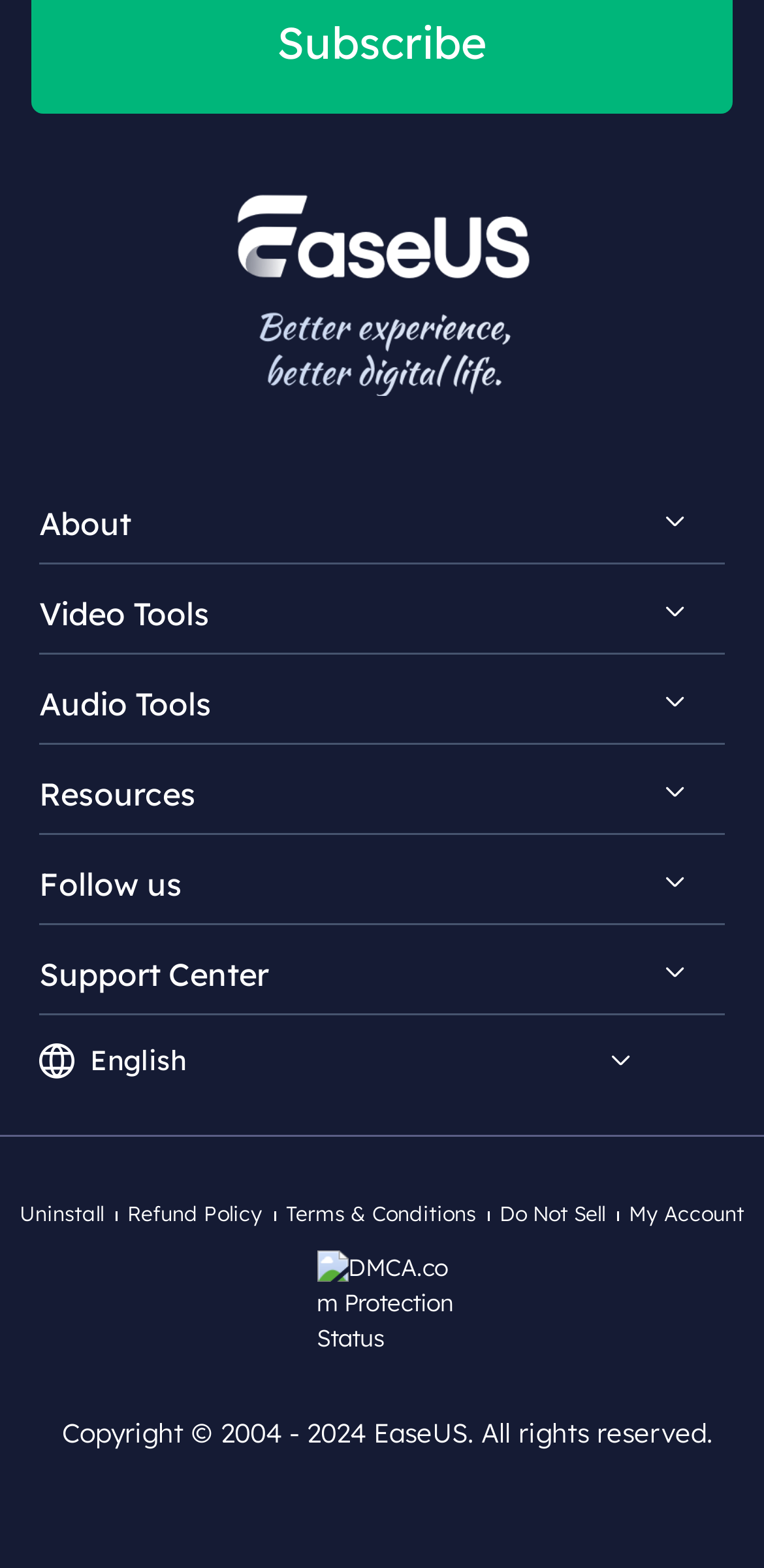Respond concisely with one word or phrase to the following query:
What type of tools are listed under 'Video Tools'?

Video Downloader, Video Editor, etc.